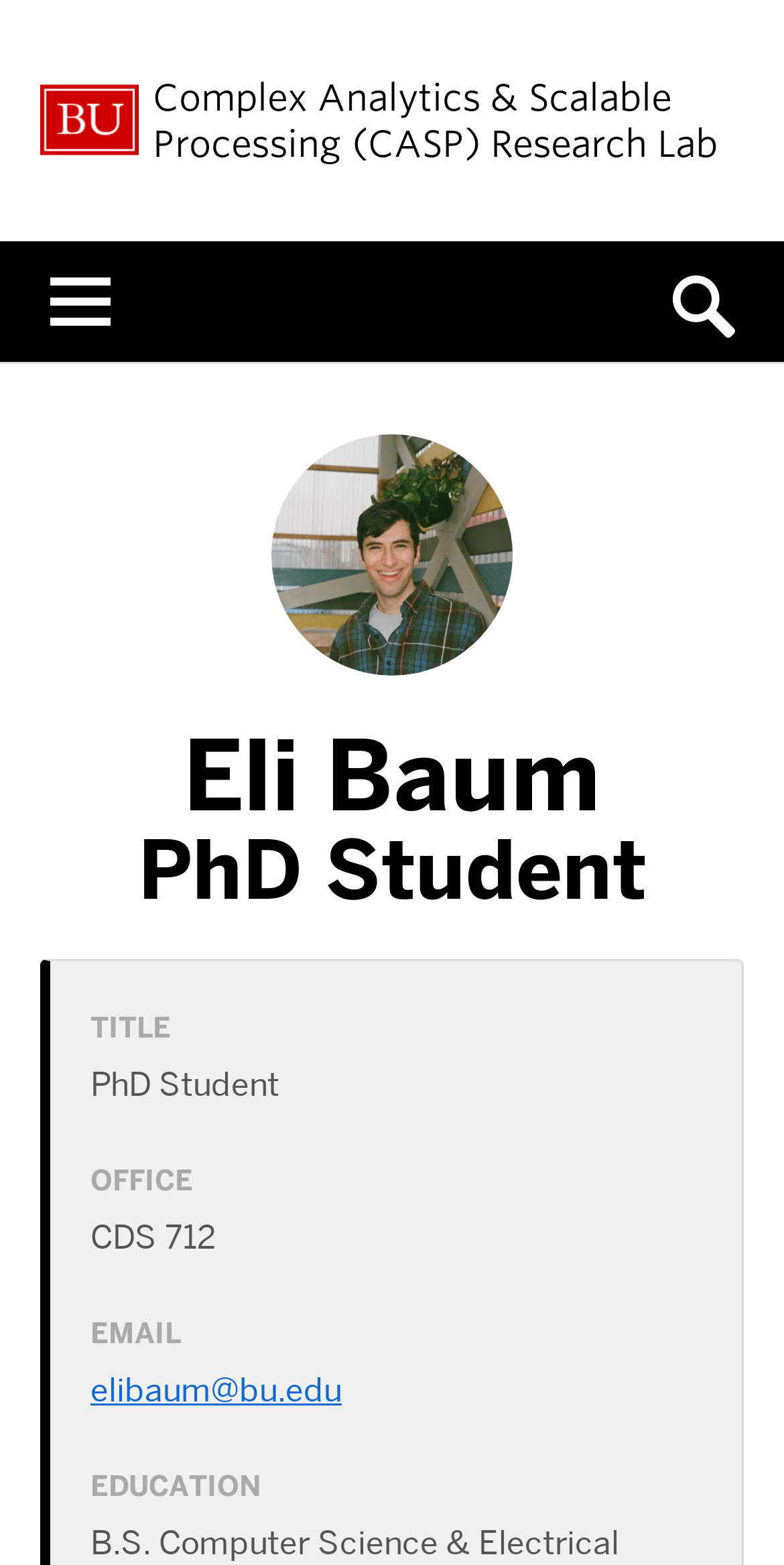What is the researcher's name?
Look at the image and respond with a one-word or short-phrase answer.

Eli Baum